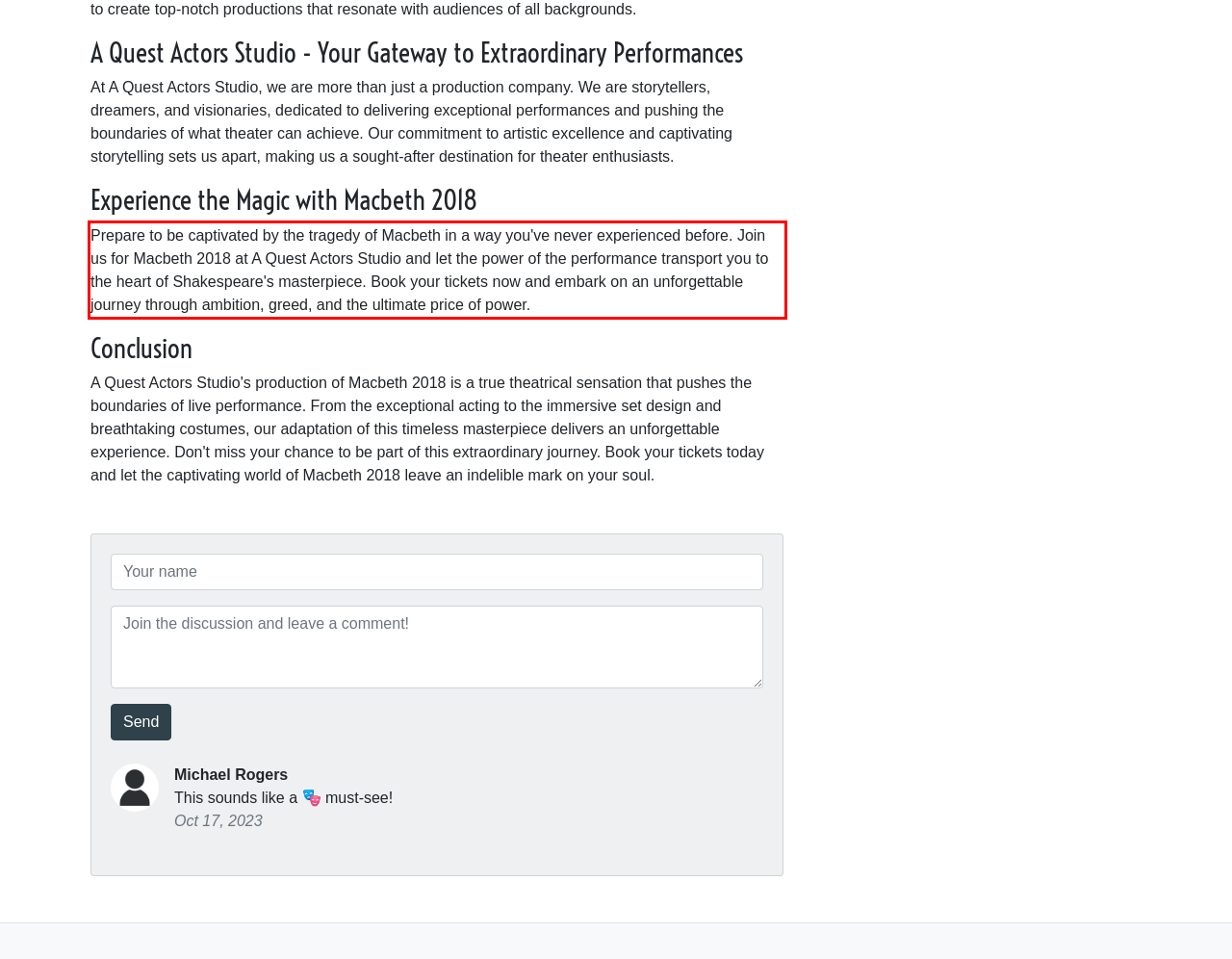You are provided with a screenshot of a webpage that includes a red bounding box. Extract and generate the text content found within the red bounding box.

Prepare to be captivated by the tragedy of Macbeth in a way you've never experienced before. Join us for Macbeth 2018 at A Quest Actors Studio and let the power of the performance transport you to the heart of Shakespeare's masterpiece. Book your tickets now and embark on an unforgettable journey through ambition, greed, and the ultimate price of power.